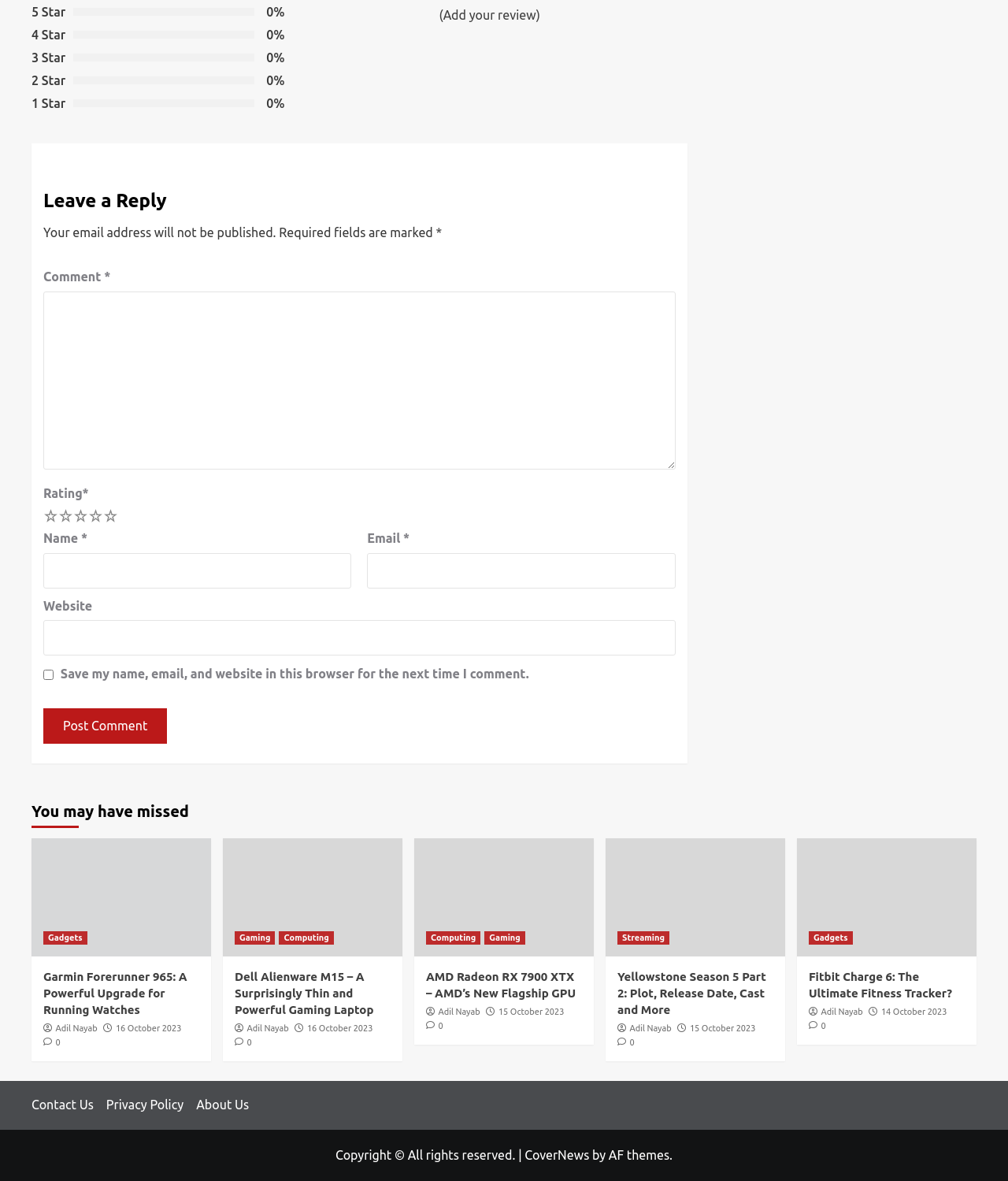Provide the bounding box coordinates for the UI element described in this sentence: "parent_node: Website name="url"". The coordinates should be four float values between 0 and 1, i.e., [left, top, right, bottom].

[0.043, 0.525, 0.67, 0.555]